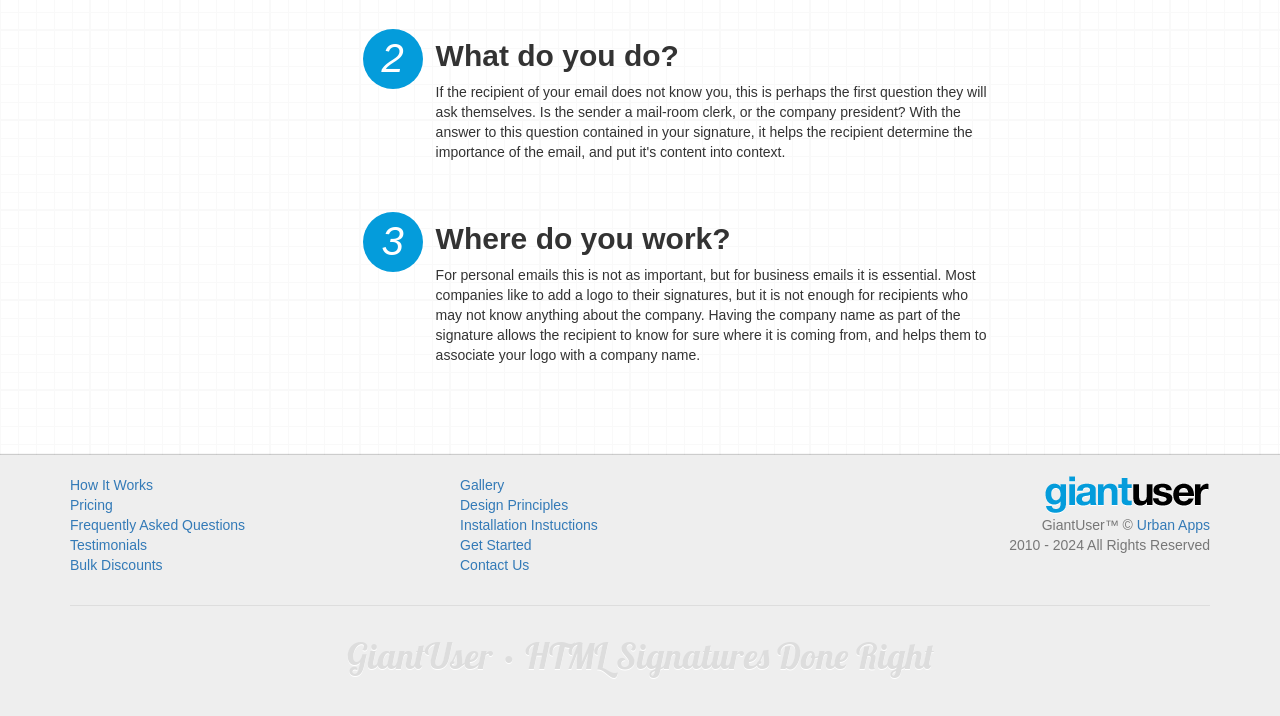Using the provided element description, identify the bounding box coordinates as (top-left x, top-left y, bottom-right x, bottom-right y). Ensure all values are between 0 and 1. Description: Frequently Asked Questions

[0.055, 0.721, 0.191, 0.744]